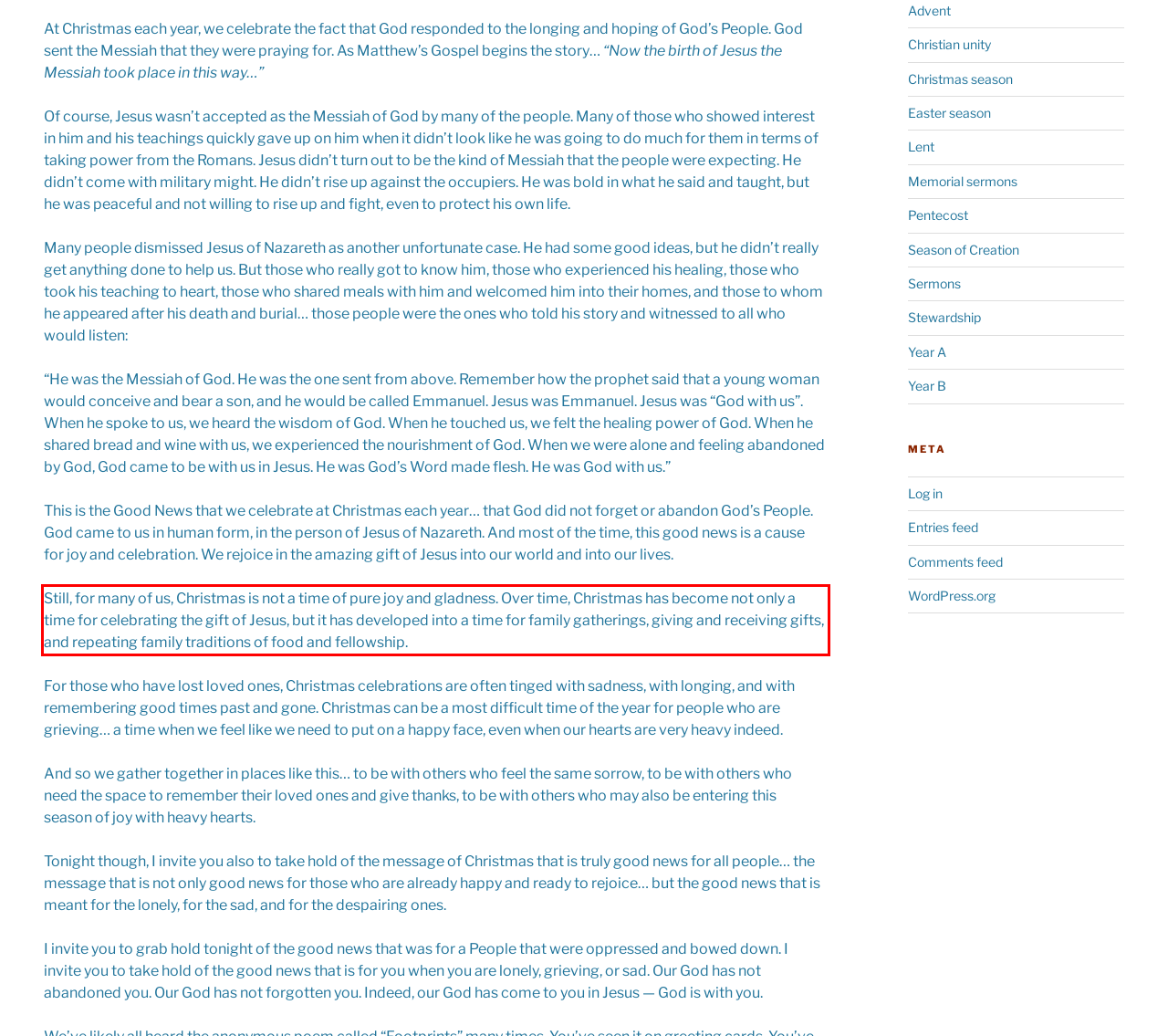You are given a screenshot of a webpage with a UI element highlighted by a red bounding box. Please perform OCR on the text content within this red bounding box.

Still, for many of us, Christmas is not a time of pure joy and gladness. Over time, Christmas has become not only a time for celebrating the gift of Jesus, but it has developed into a time for family gatherings, giving and receiving gifts, and repeating family traditions of food and fellowship.